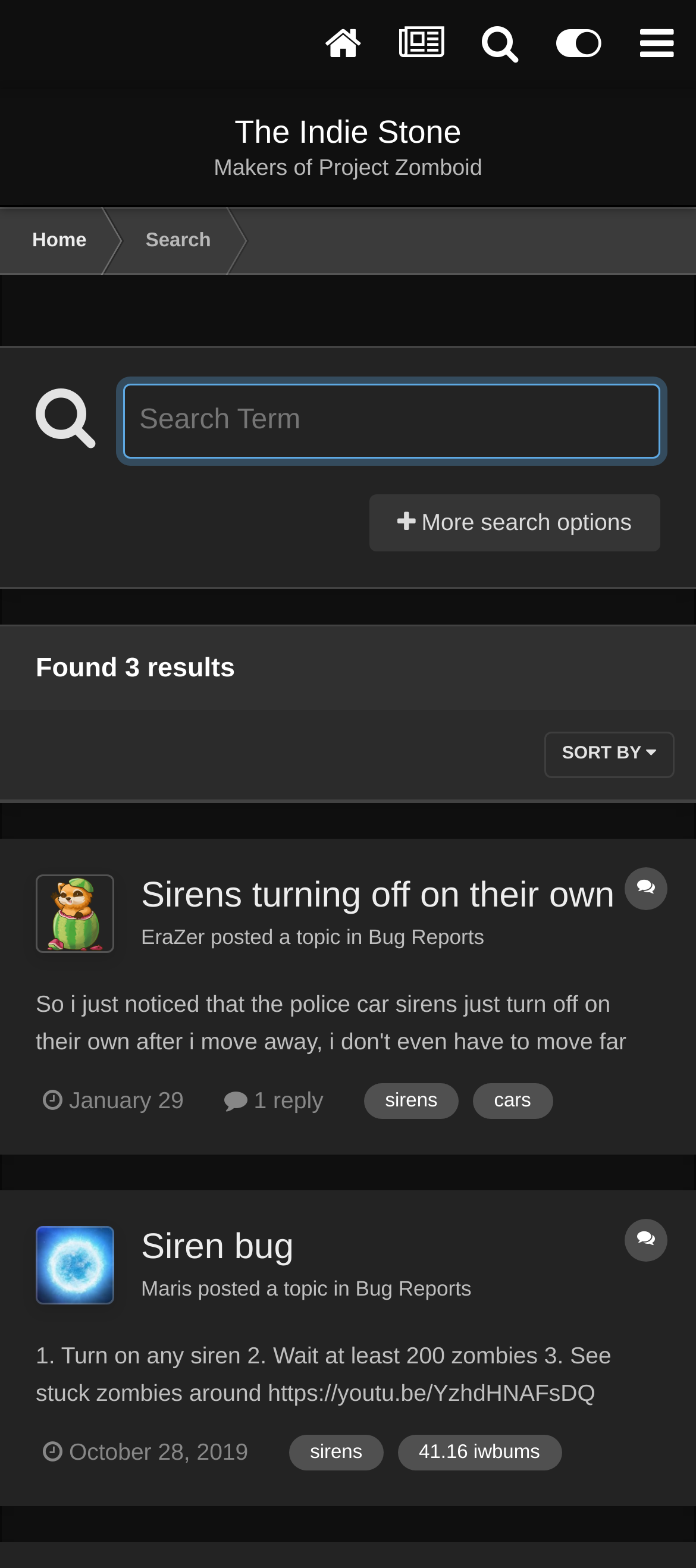What is the name of the first topic?
Refer to the screenshot and deliver a thorough answer to the question presented.

The answer can be found in the heading element 'Sirens turning off on their own' located in the first topic section, which indicates the name of the first topic.